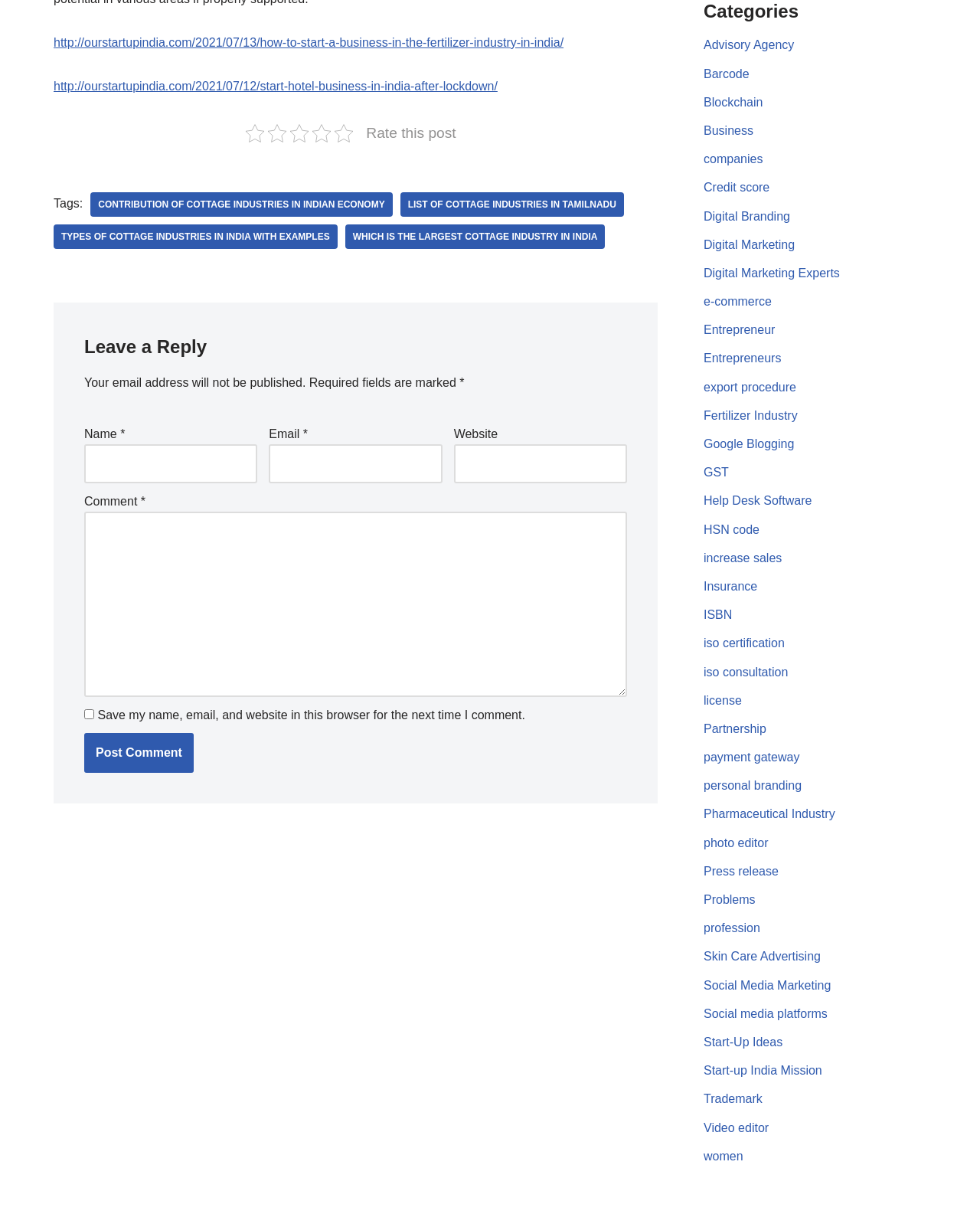Identify the bounding box coordinates of the part that should be clicked to carry out this instruction: "Click on the Post Comment button".

[0.086, 0.604, 0.198, 0.636]